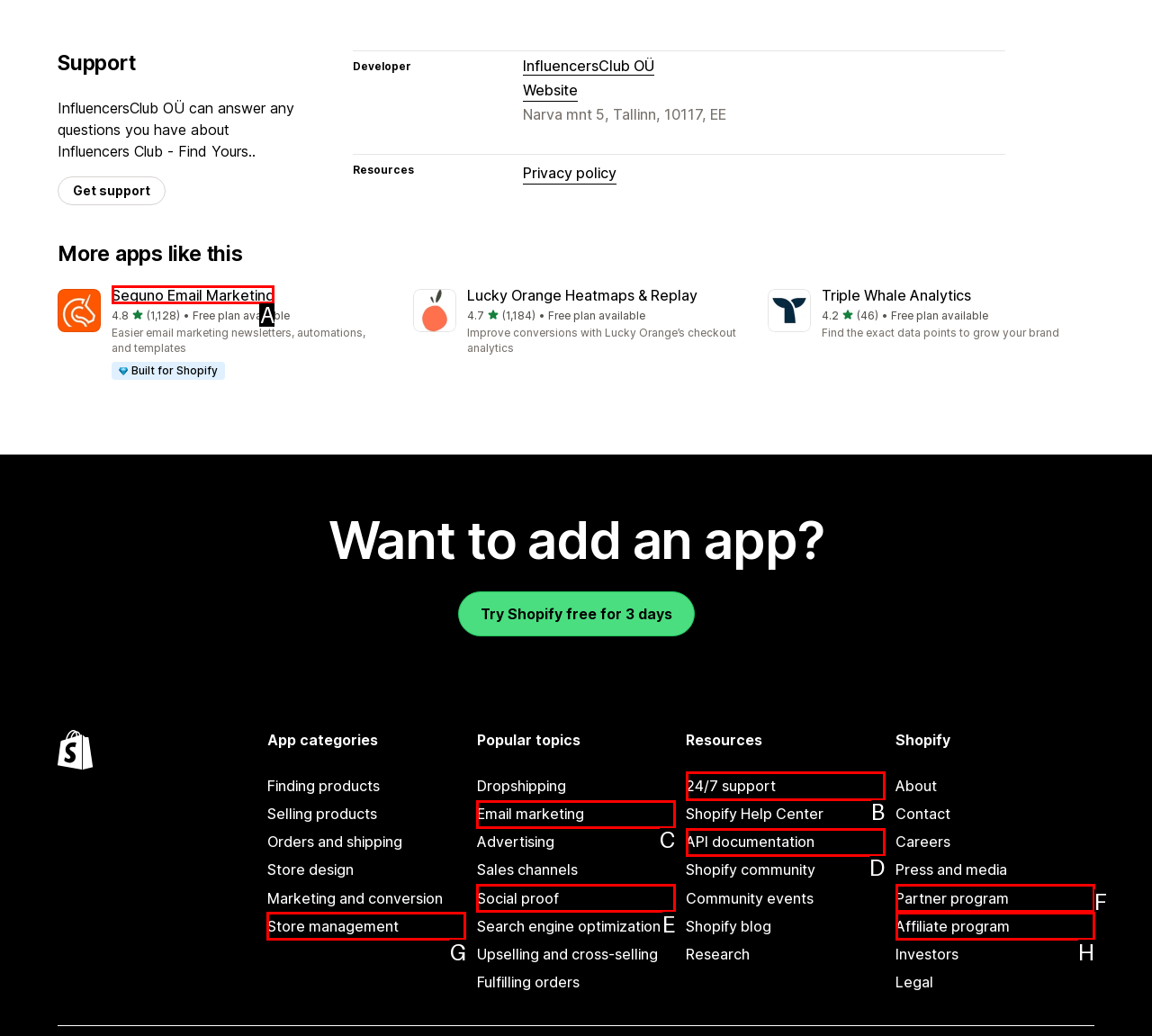Among the marked elements in the screenshot, which letter corresponds to the UI element needed for the task: Explore Seguno Email Marketing?

A